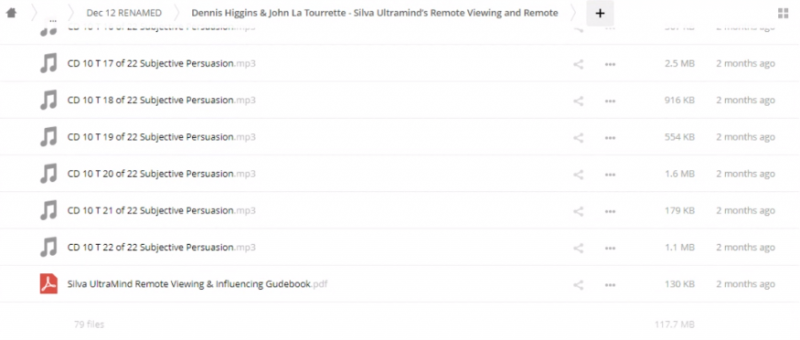Please provide a detailed answer to the question below based on the screenshot: 
What is the purpose of the graphic?

The graphic is designed to be a captivating visual hook, suggesting that its purpose is to promote the methodology of remote viewing and mind potential unlocking to potential learners and practitioners interested in advancing their cognitive skills and unlocking hidden potentials.